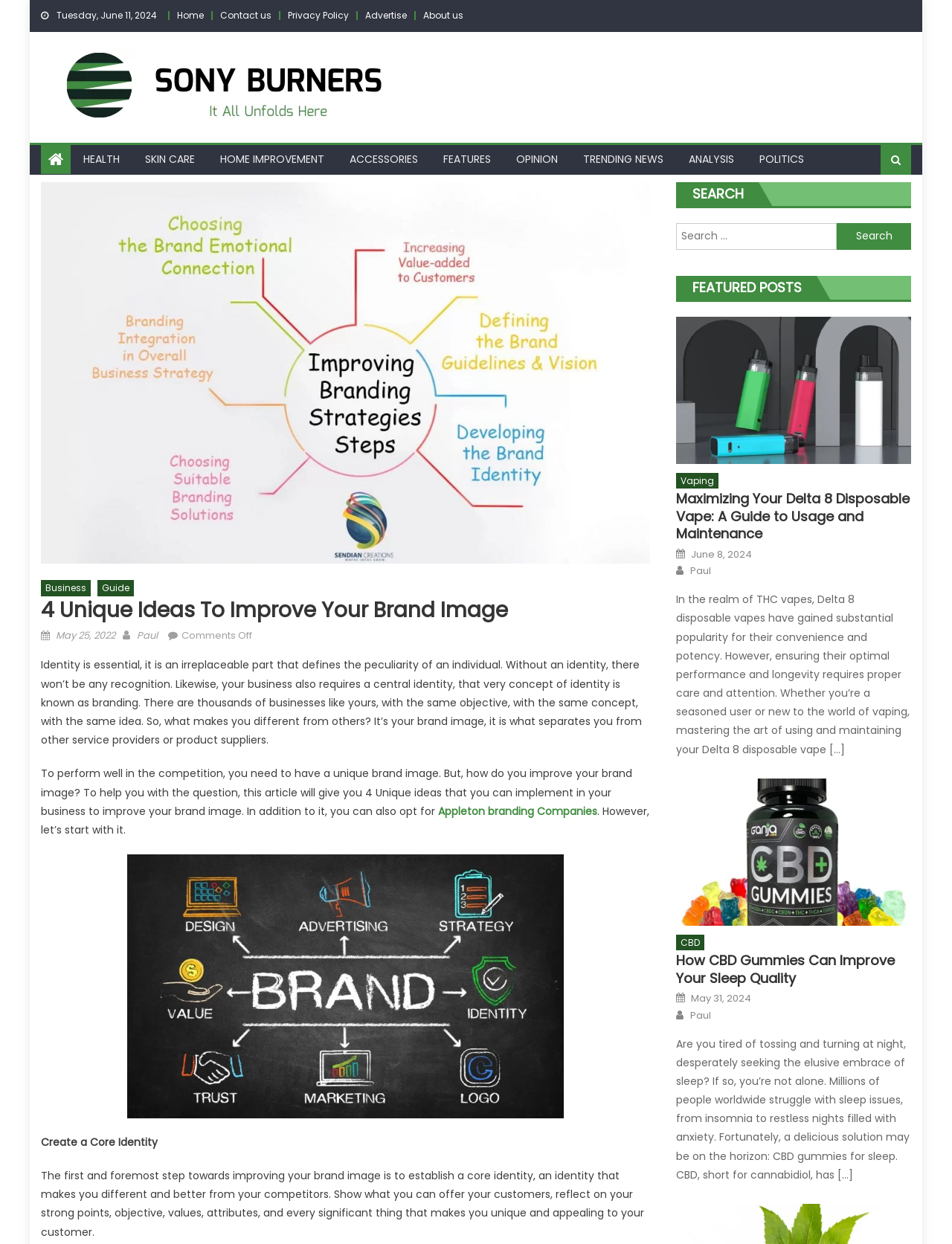Can you find and generate the webpage's heading?

4 Unique Ideas To Improve Your Brand Image